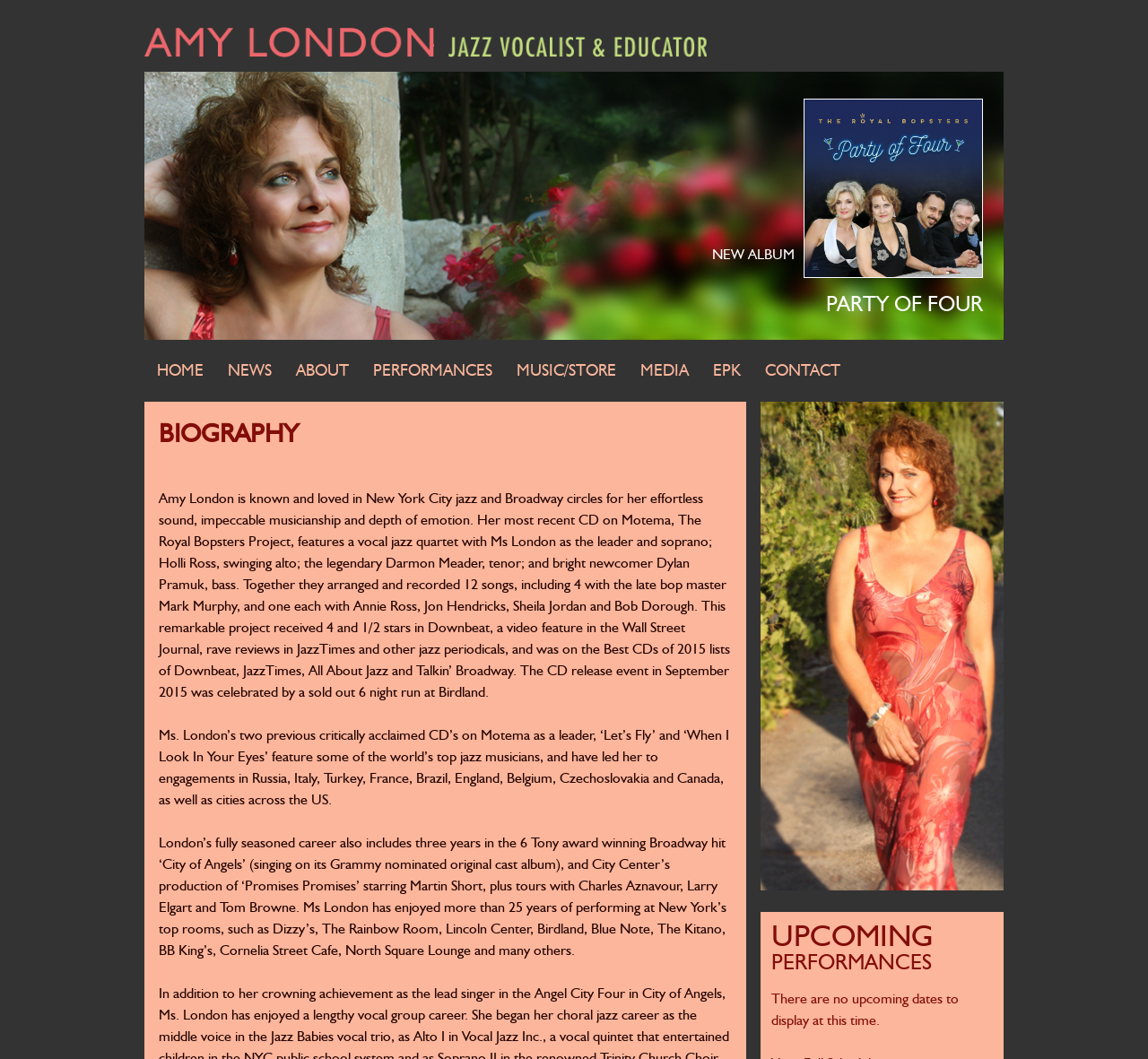Provide the bounding box coordinates of the HTML element described as: "Amy London". The bounding box coordinates should be four float numbers between 0 and 1, i.e., [left, top, right, bottom].

[0.126, 0.014, 0.378, 0.054]